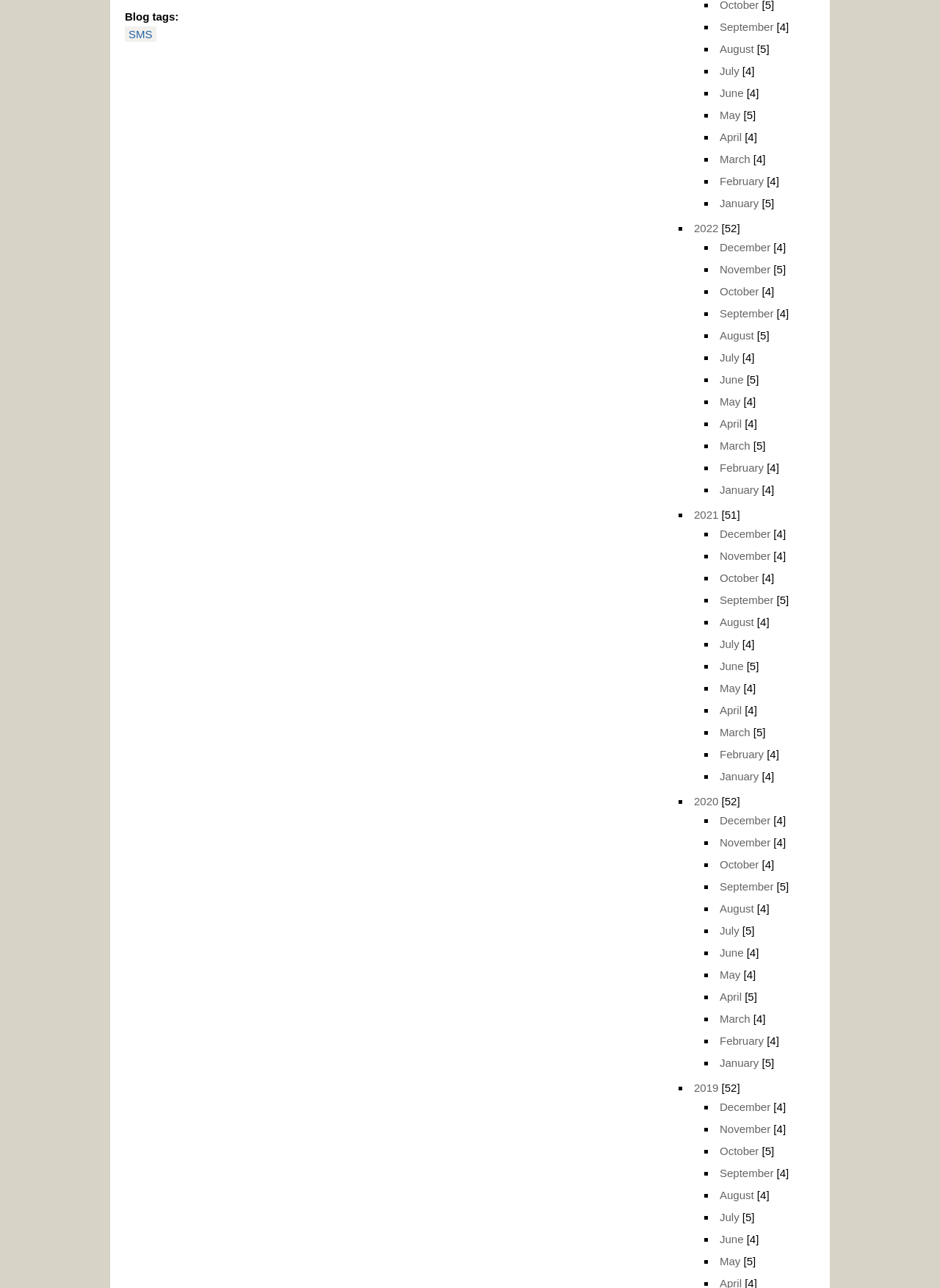How many months are listed?
Using the information from the image, give a concise answer in one word or a short phrase.

12